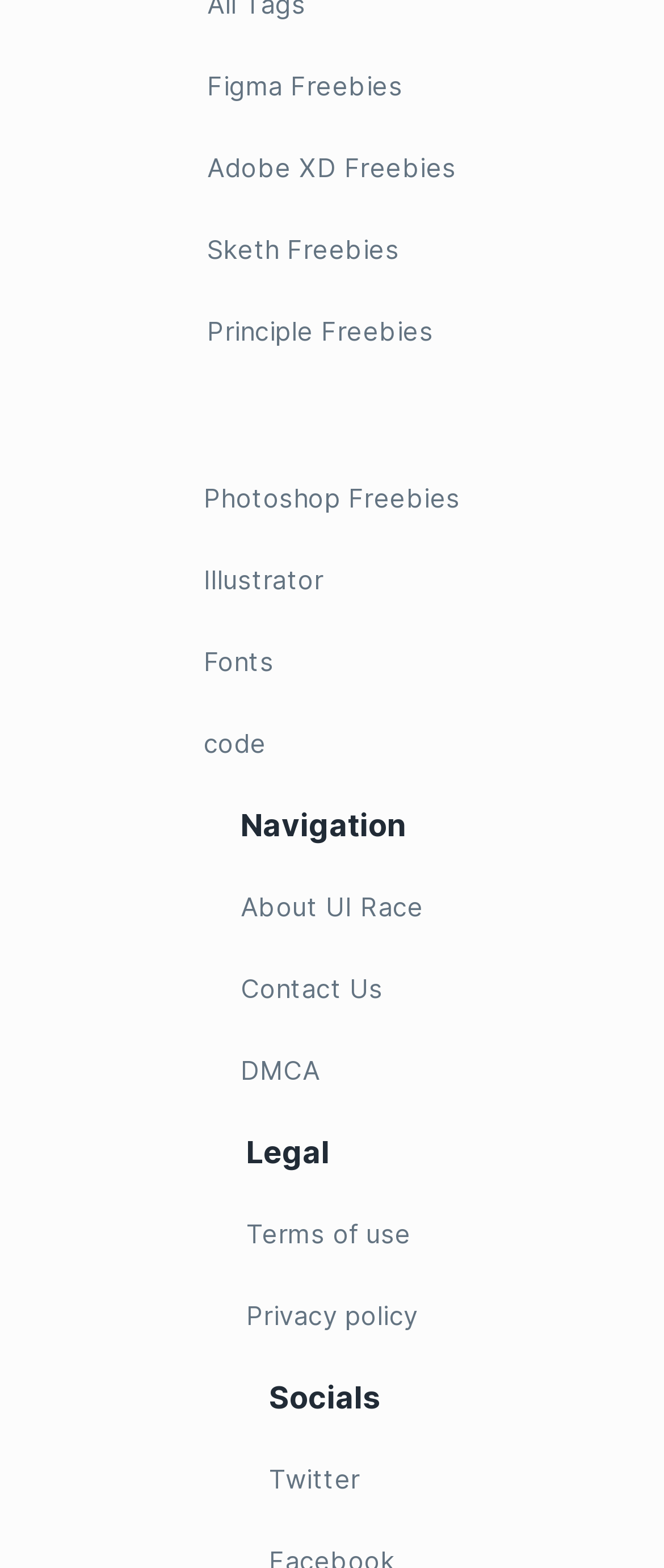Predict the bounding box coordinates of the area that should be clicked to accomplish the following instruction: "Read Terms of use". The bounding box coordinates should consist of four float numbers between 0 and 1, i.e., [left, top, right, bottom].

[0.371, 0.772, 0.629, 0.802]